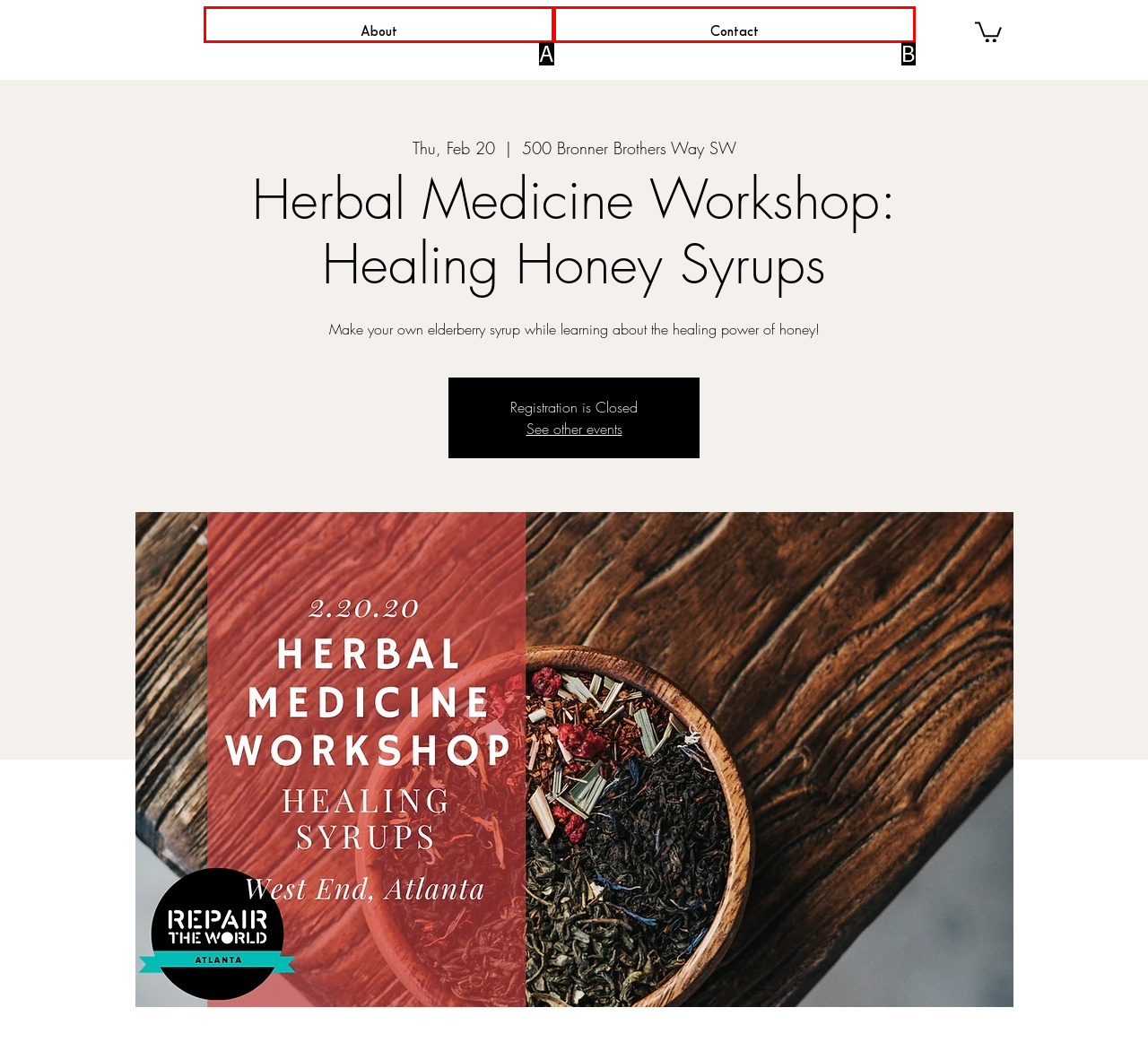From the provided choices, determine which option matches the description: Contact. Respond with the letter of the correct choice directly.

B